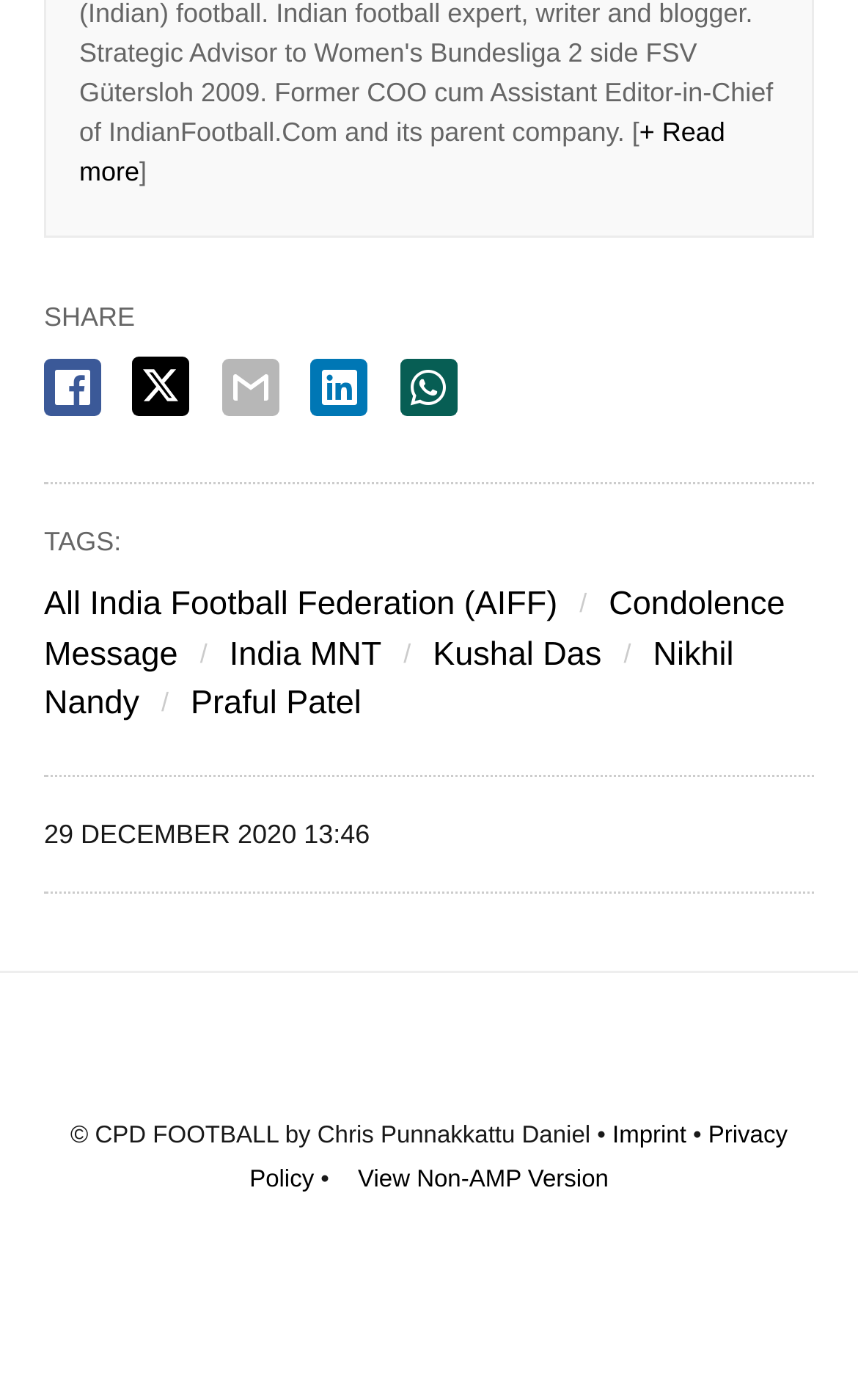Given the description of the UI element: "Privacy Policy", predict the bounding box coordinates in the form of [left, top, right, bottom], with each value being a float between 0 and 1.

[0.291, 0.802, 0.918, 0.852]